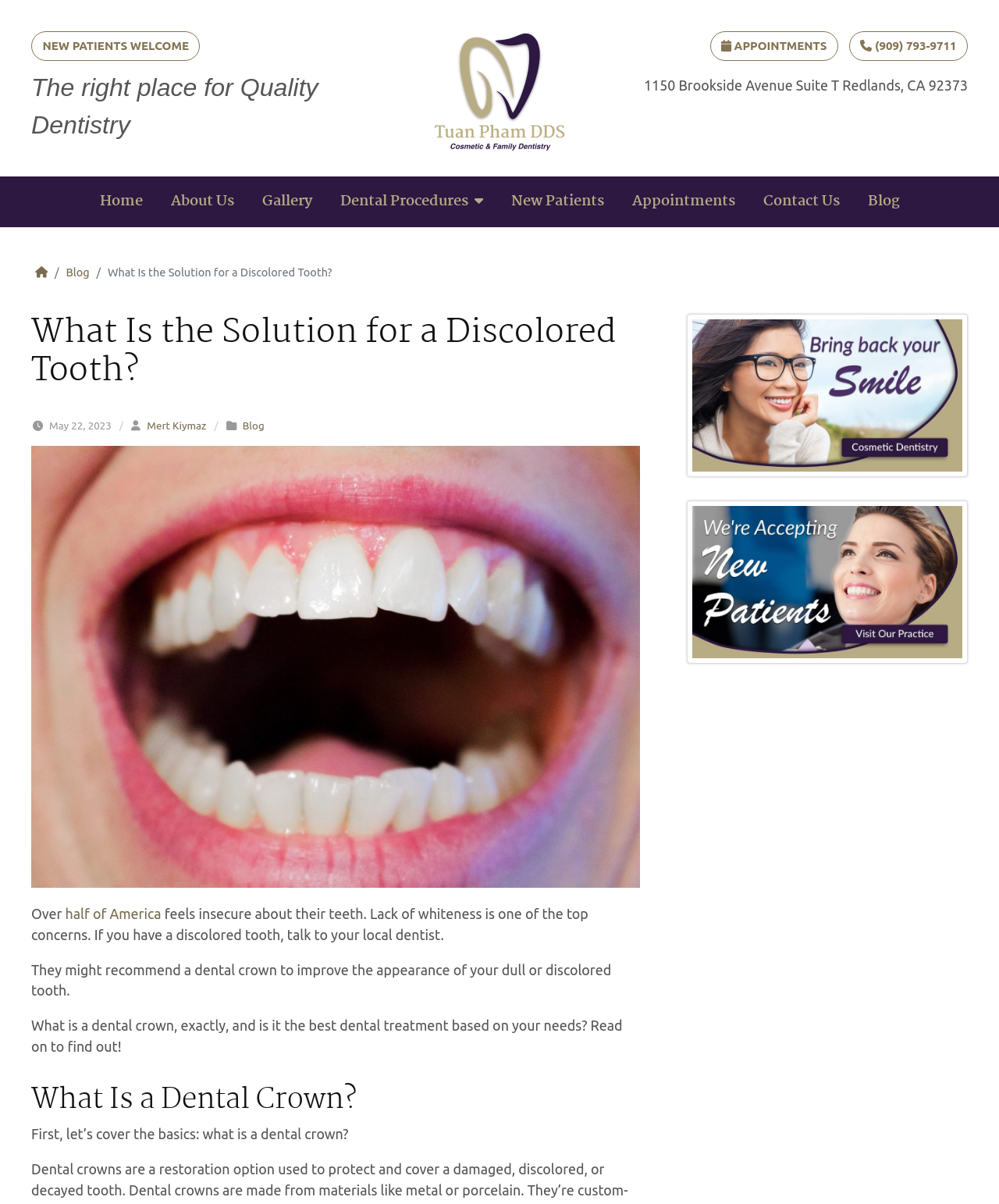Specify the bounding box coordinates of the region I need to click to perform the following instruction: "Read the blog post 'What Is the Solution for a Discolored Tooth?'". The coordinates must be four float numbers in the range of 0 to 1, i.e., [left, top, right, bottom].

[0.108, 0.22, 0.332, 0.231]